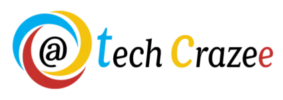Detail every aspect of the image in your description.

The image displays the logo of "tech Crazee," featuring a vibrant design that incorporates a circular motif in blue, yellow, red, and a stylized "@." The use of bold typography in "tech Crazee" emphasizes the modern and dynamic nature of the brand, which focuses on technological updates and insights. This logo reflects the essence of the website, which is dedicated to providing the latest in tech innovations, trends, and reviews, particularly in the realm of wireless earphones and comfort in audio experiences. The combination of colors not only enhances visual appeal but also conveys a sense of creativity and energy, making it a fitting representation for a brand aimed at tech enthusiasts.